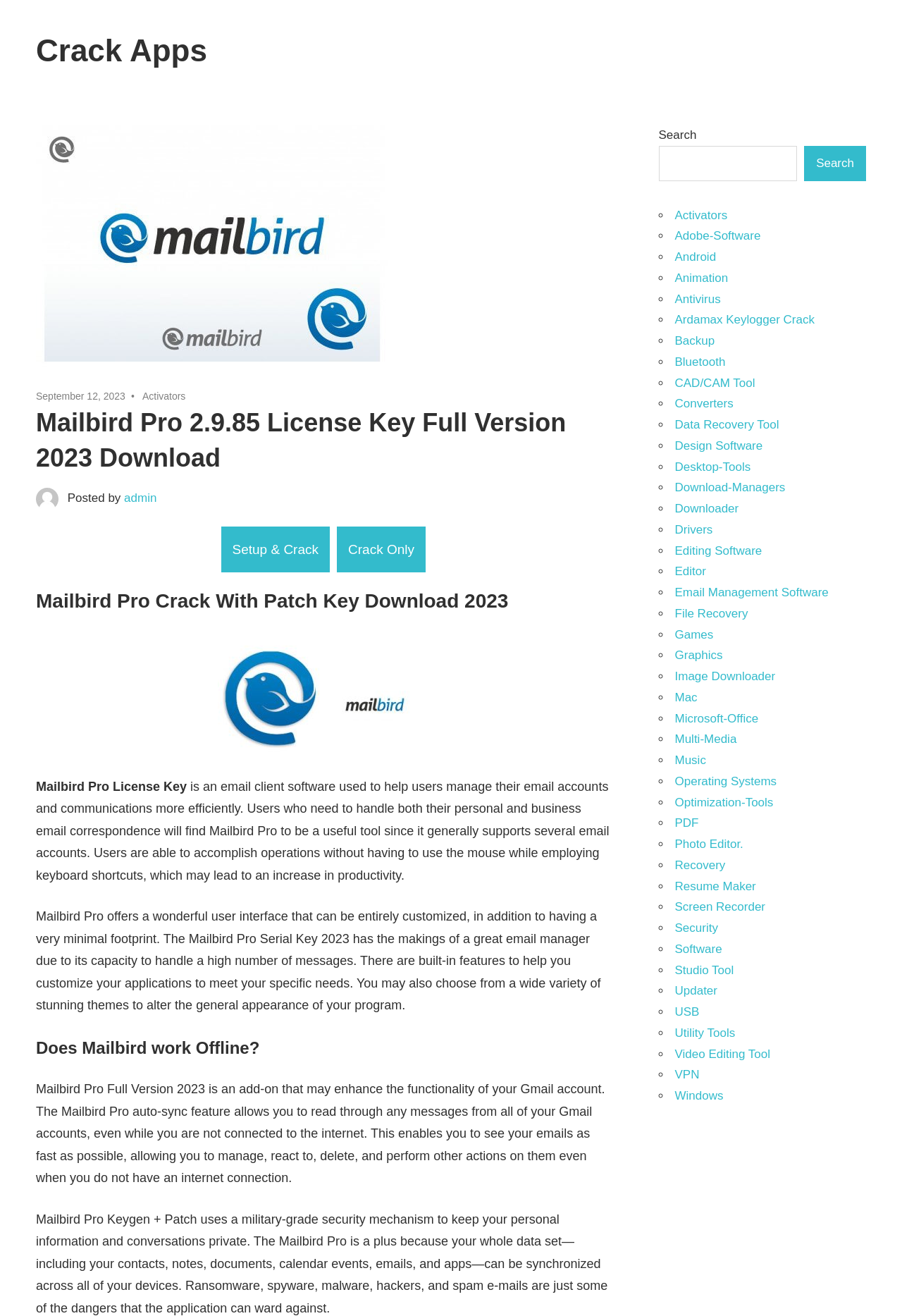Can you identify the bounding box coordinates of the clickable region needed to carry out this instruction: 'Post a comment'? The coordinates should be four float numbers within the range of 0 to 1, stated as [left, top, right, bottom].

None